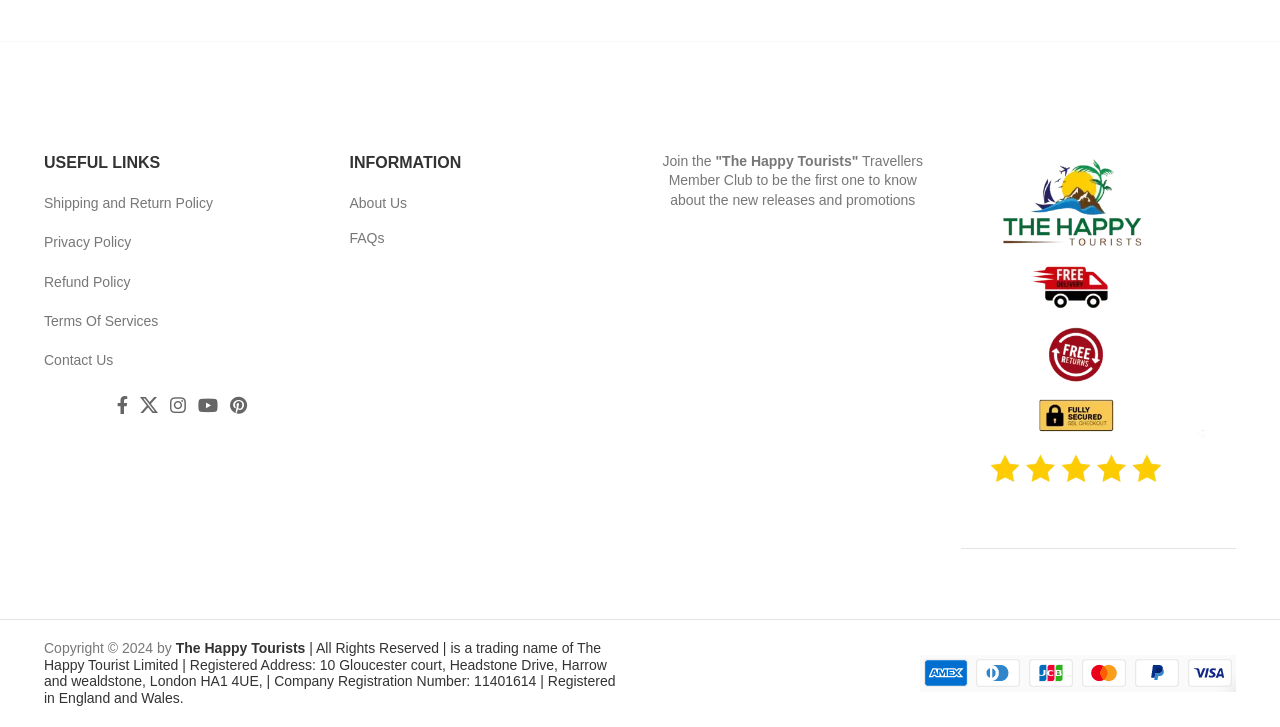Determine the bounding box for the HTML element described here: "aria-label="YouTube social link"". The coordinates should be given as [left, top, right, bottom] with each number being a float between 0 and 1.

[0.15, 0.537, 0.175, 0.578]